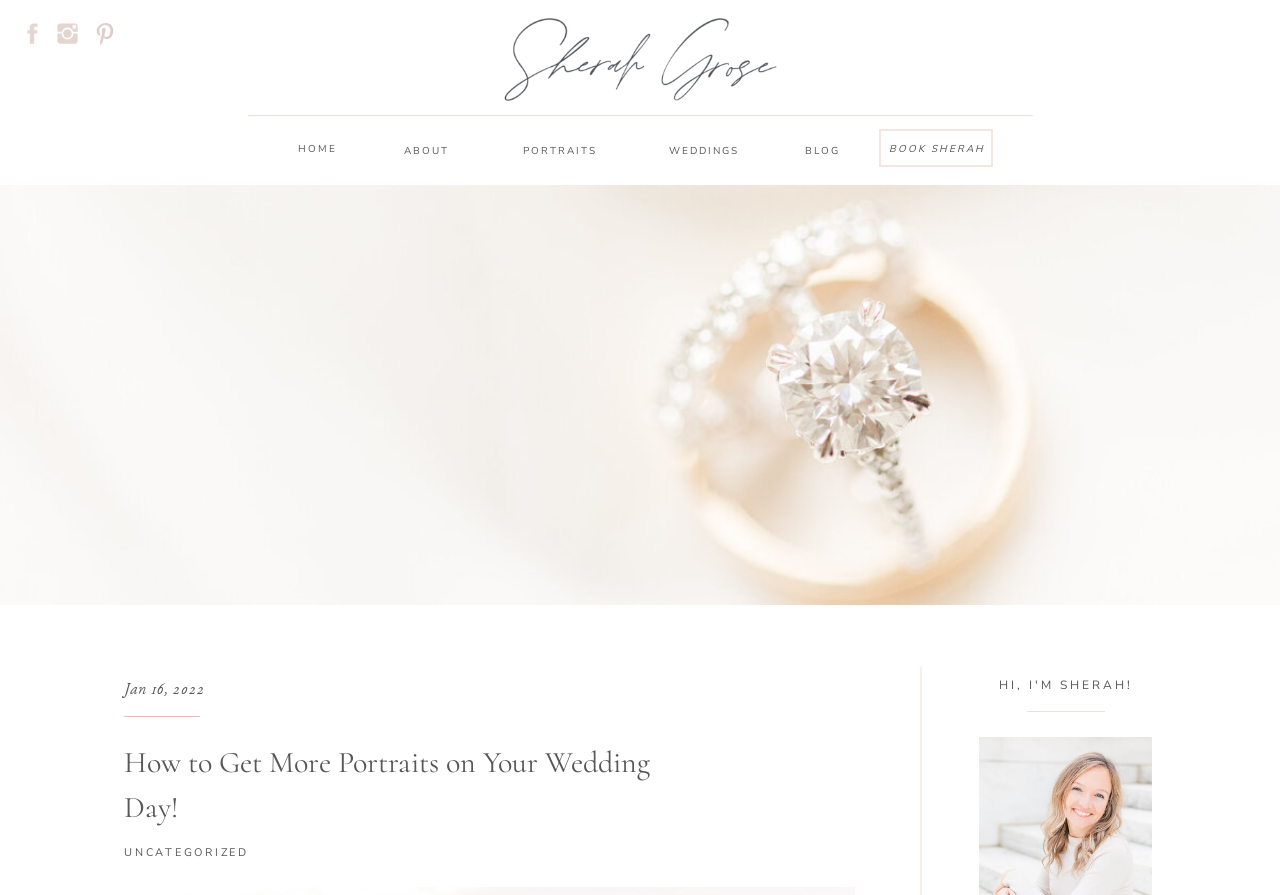What is the name of the author?
Could you answer the question in a detailed manner, providing as much information as possible?

The name of the author can be found in the heading 'HI, I'M SHERAH!' which is located at the top of the webpage, indicating that the author's name is Sherah.